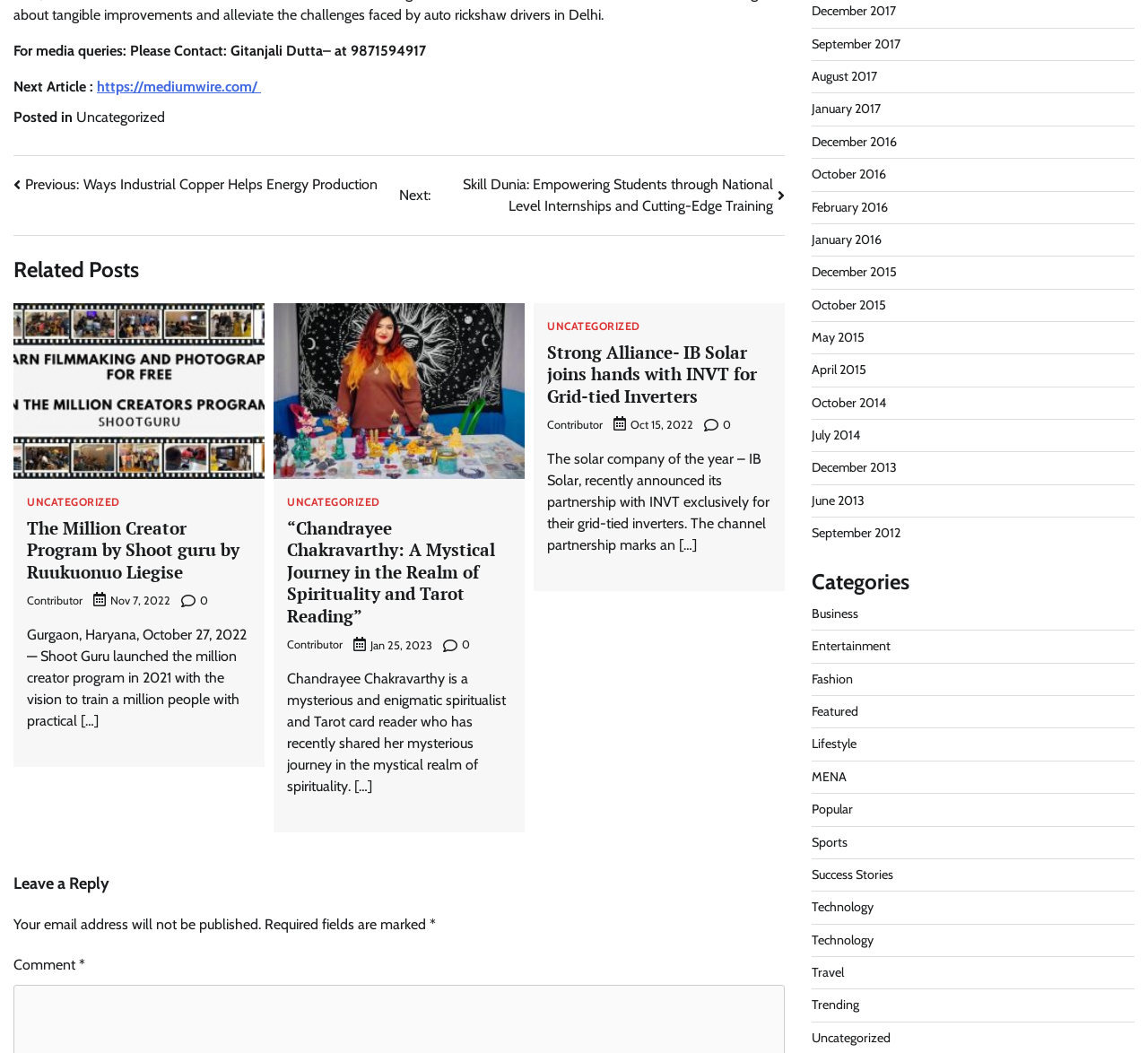Could you specify the bounding box coordinates for the clickable section to complete the following instruction: "Click on the 'Related Posts' heading"?

[0.012, 0.241, 0.684, 0.271]